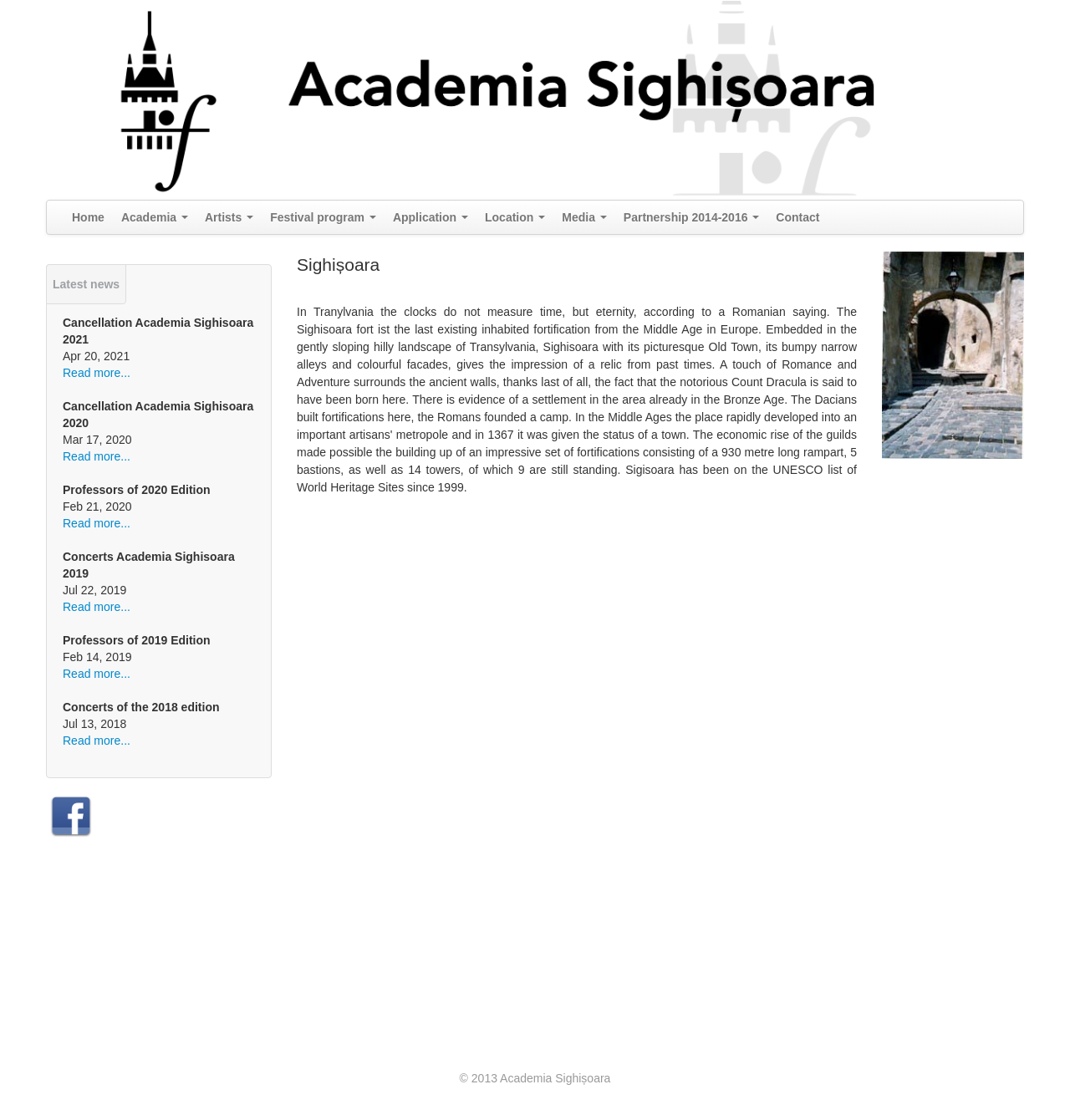What is the name of the festival?
Please give a detailed and elaborate explanation in response to the question.

The name of the festival can be inferred from the title of the webpage, 'Academia Sighișoara - Sighișoara', and also from the links in the navigation menu, such as 'Home', 'Academia', 'Artists', etc.